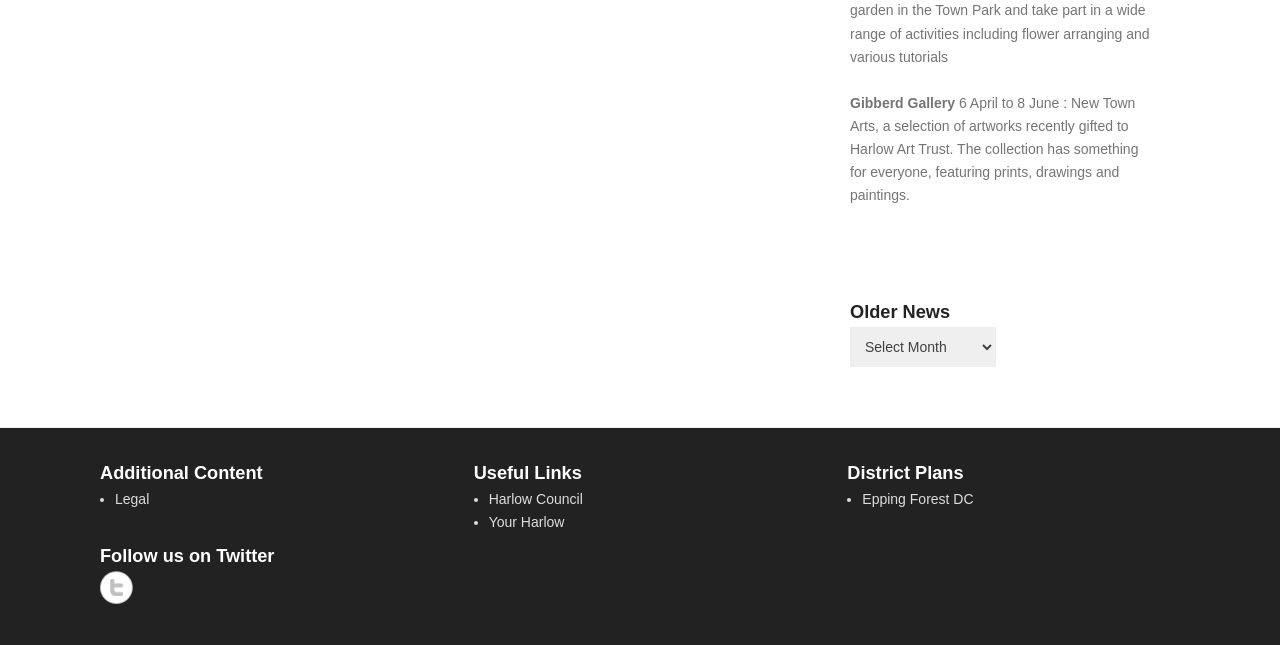How many links are under 'Useful Links'?
Please provide a comprehensive and detailed answer to the question.

Under the 'Useful Links' heading, there are two links: 'Harlow Council' and 'Your Harlow'. These links are indicated by the list markers '•' and the link elements with the corresponding text.